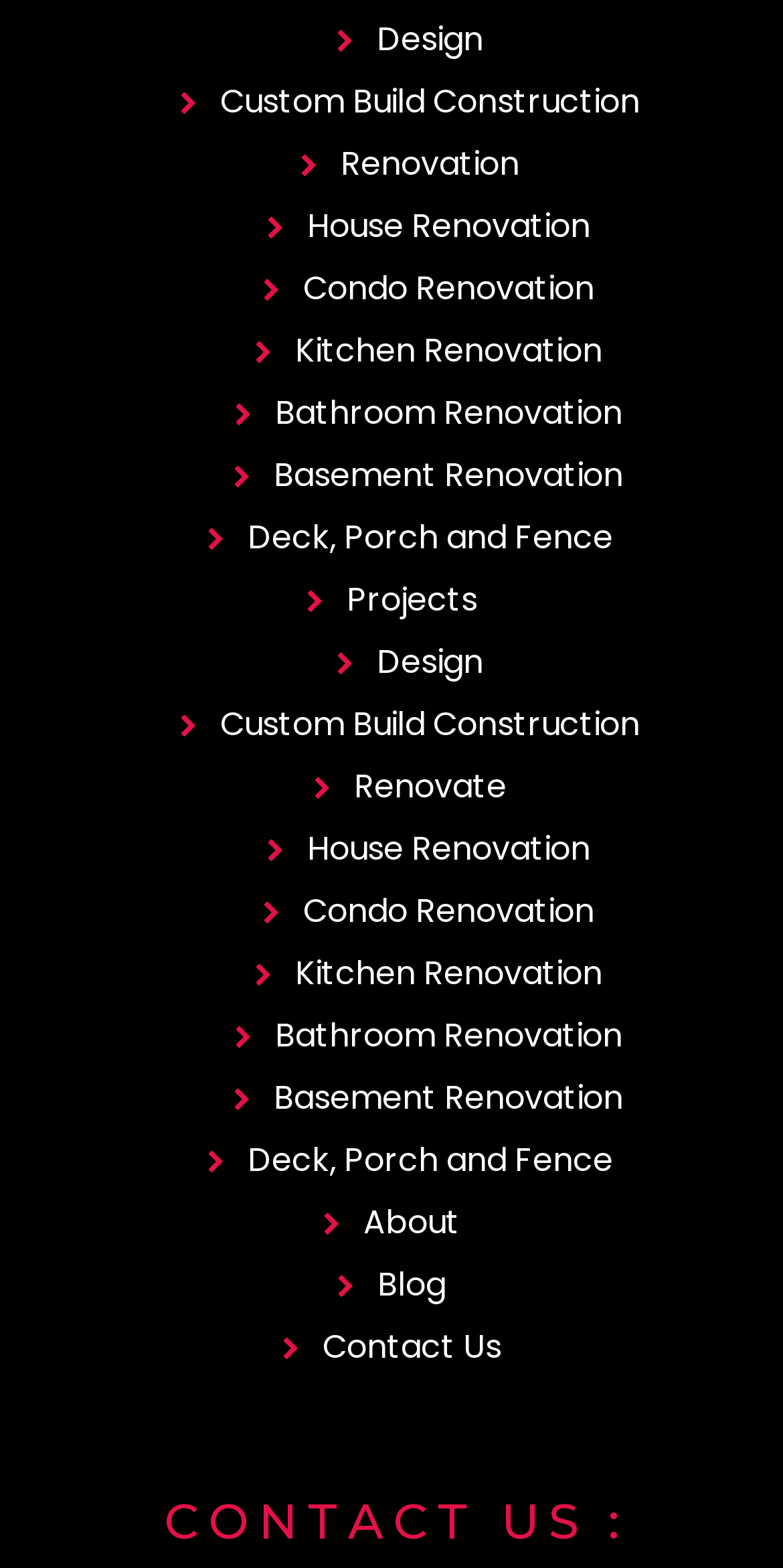What is the service related to outdoor structures? Examine the screenshot and reply using just one word or a brief phrase.

Deck, Porch and Fence